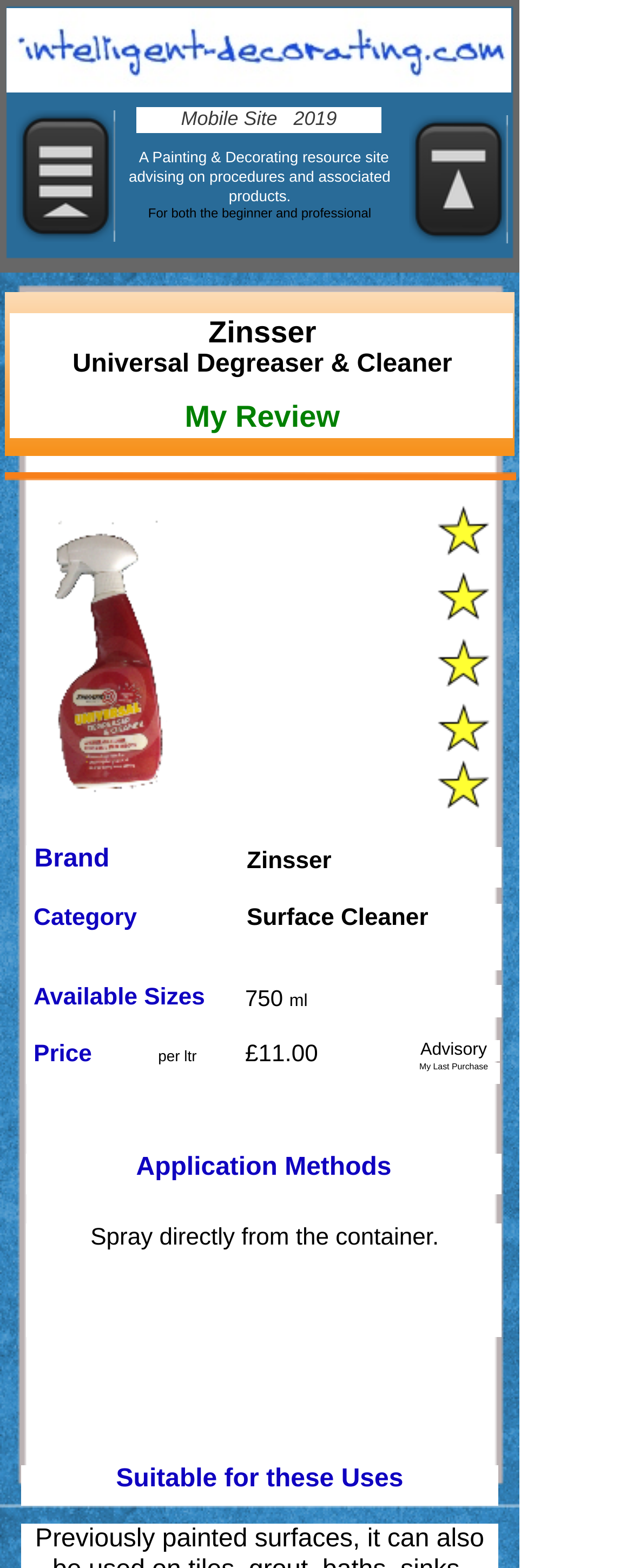What is the category of the product?
Answer with a single word or phrase, using the screenshot for reference.

Surface Cleaner